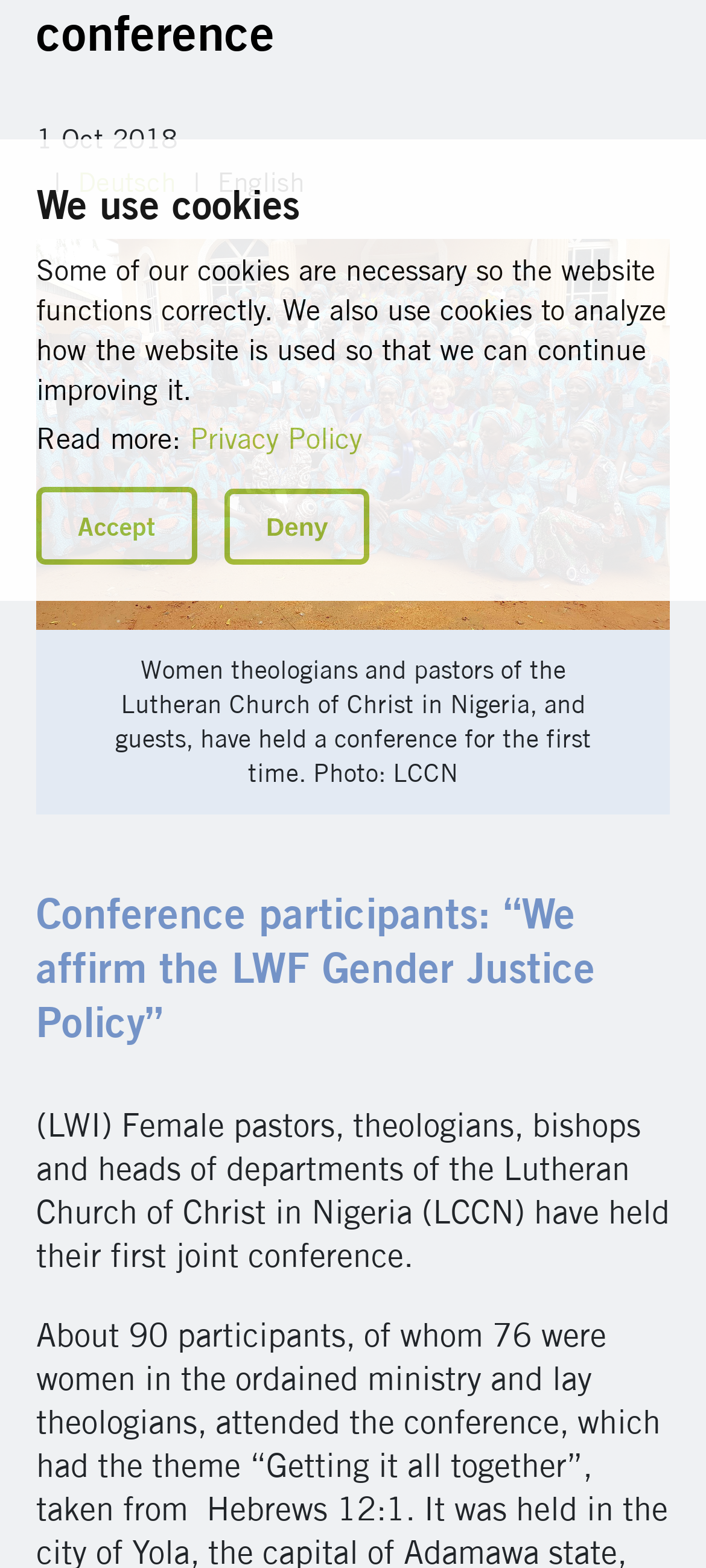Given the element description "Deutsch", identify the bounding box of the corresponding UI element.

[0.051, 0.106, 0.249, 0.126]